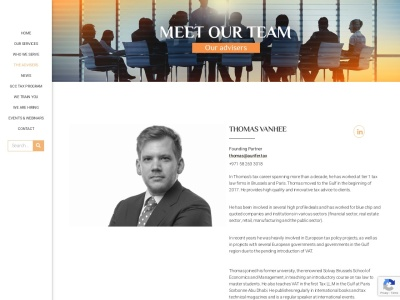What is Thomas Vanhee's role?
Based on the screenshot, answer the question with a single word or phrase.

Founding Partner